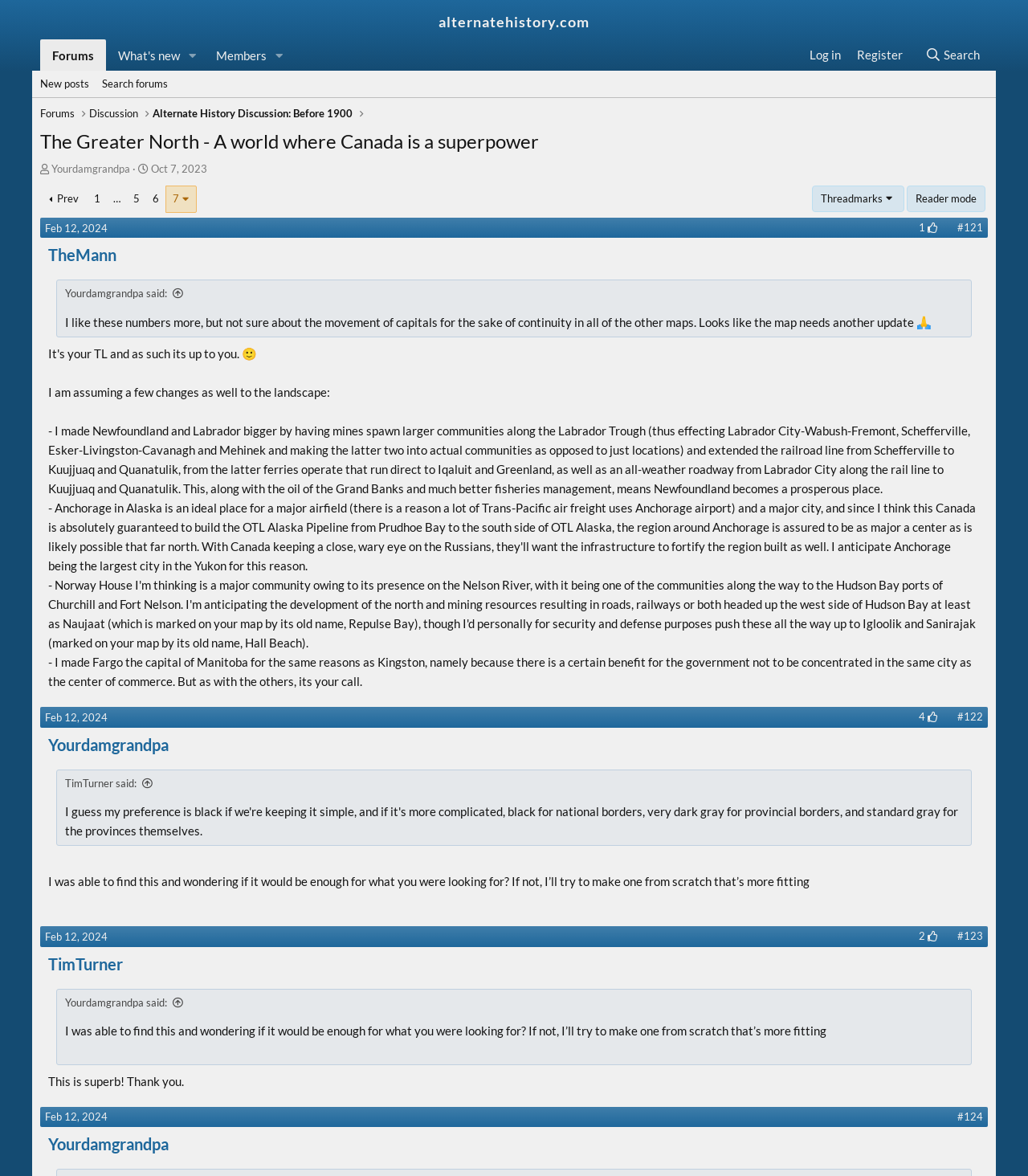Please examine the image and answer the question with a detailed explanation:
Who is the author of the latest post?

I looked at the latest post on the webpage, which has a timestamp of 'Feb 12, 2024 at 9:22 PM'. The author of this post is 'Yourdamgrandpa', as indicated by the heading element.